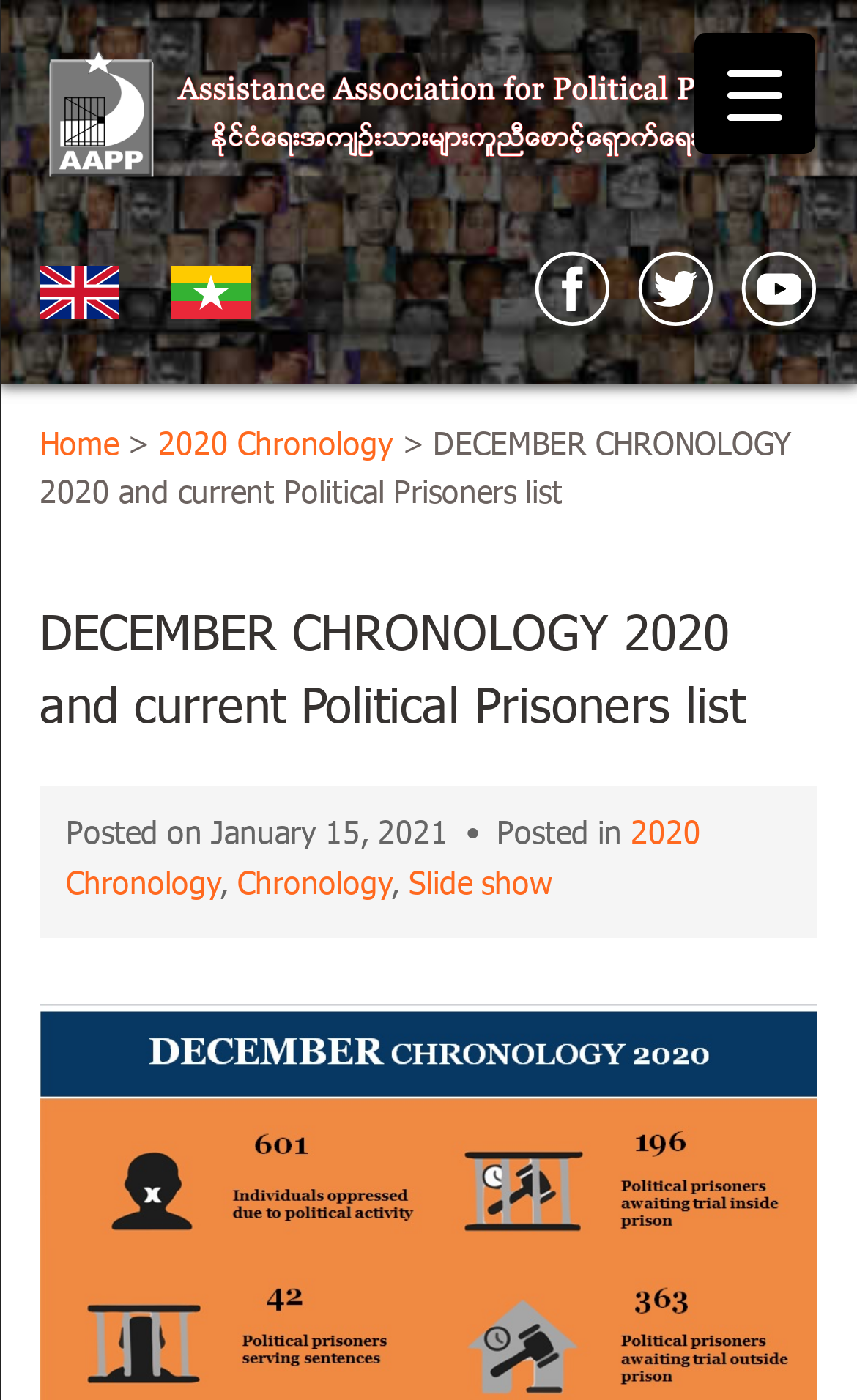Is there a menu trigger button on the webpage?
Respond with a short answer, either a single word or a phrase, based on the image.

Yes